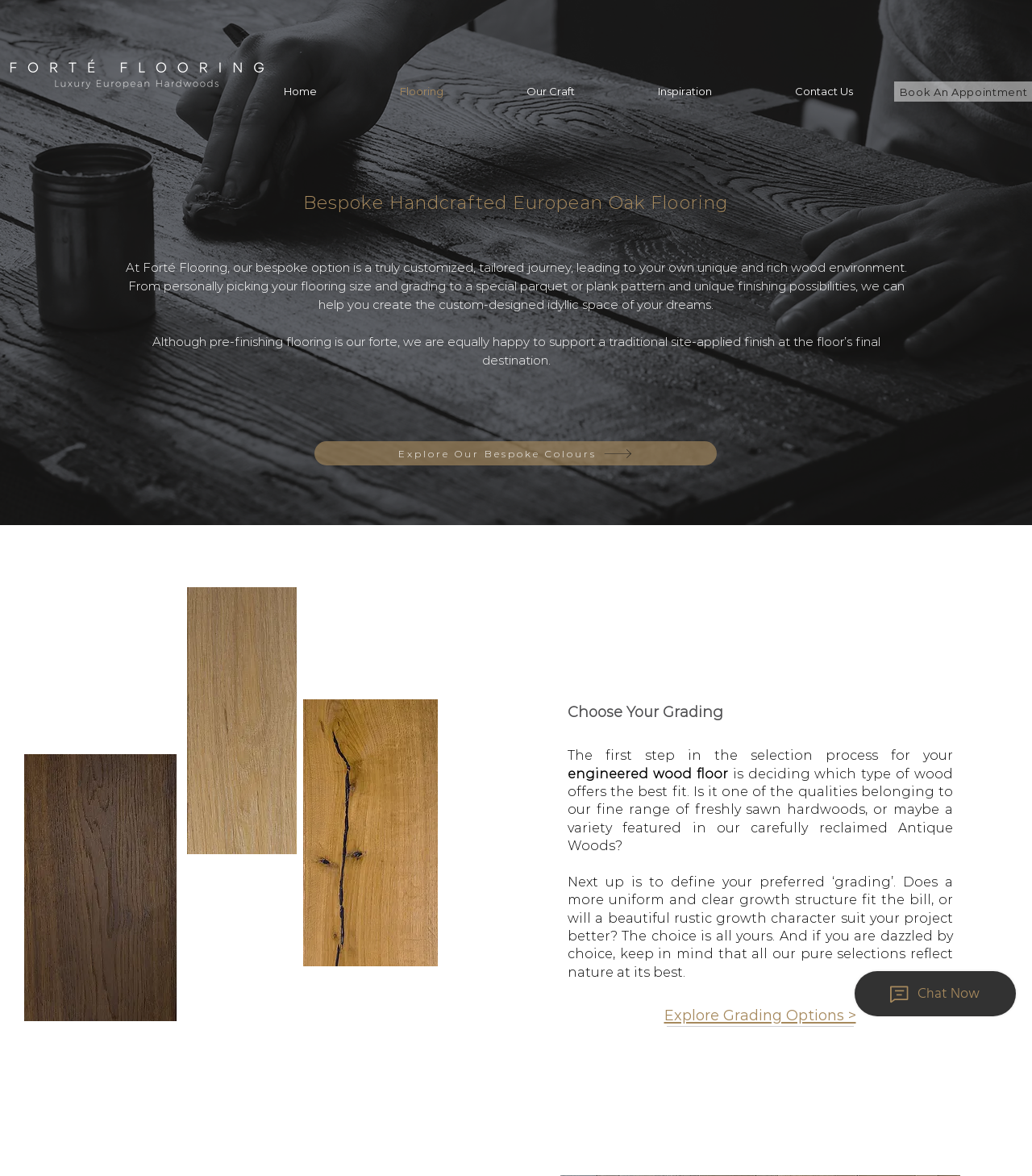Explain in detail what you observe on this webpage.

The webpage is about Fórte Flooring's bespoke handcrafted range. At the top left, there is a white logo with no background. Below the logo, there is a navigation menu with links to "Home", "Flooring", "Our Craft", "Inspiration", and "Contact Us". 

To the right of the navigation menu, there is a section that describes the bespoke option, which is a customized and tailored journey to create a unique wood environment. This section is divided into two paragraphs, with the first paragraph explaining the bespoke option and the second paragraph mentioning that they also support traditional site-applied finishes.

Below this section, there is a call-to-action link to "Explore Our Bespoke Colours". Further down, there are three headings that describe different types of flooring: "Engineered Oak Wide Plank Flooring", "Bespoke Handcrafted European Oak Flooring", and "Choose Your Grading". 

There are three images on the page, showcasing different types of engineered wood flooring samples. The first image is located below the second heading, and the other two images are placed below the third heading. 

The "Choose Your Grading" section is followed by a paragraph of text that explains the selection process for engineered wood floors, including deciding on the type of wood and preferred grading. This section also includes a link to "Explore Grading Options >". At the bottom right of the page, there is a Wix Chat iframe.